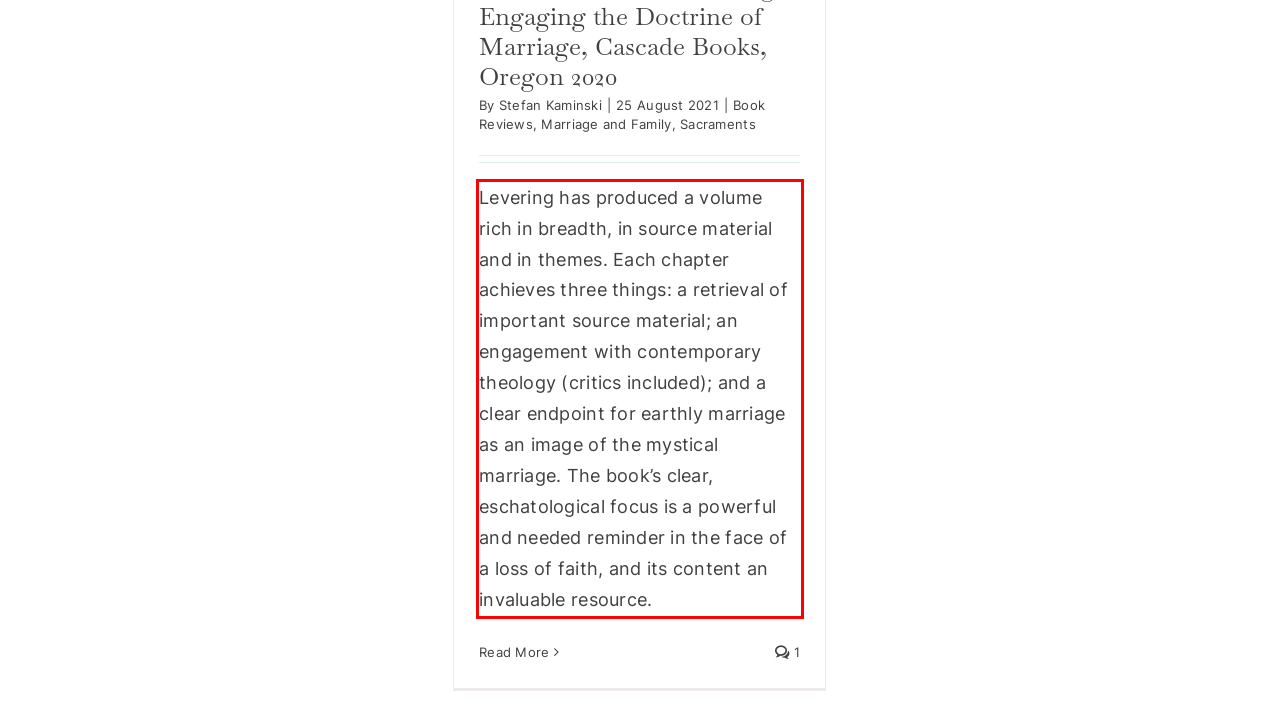You are given a screenshot of a webpage with a UI element highlighted by a red bounding box. Please perform OCR on the text content within this red bounding box.

Levering has produced a volume rich in breadth, in source material and in themes. Each chapter achieves three things: a retrieval of important source material; an engagement with contemporary theology (critics included); and a clear endpoint for earthly marriage as an image of the mystical marriage. The book’s clear, eschatological focus is a powerful and needed reminder in the face of a loss of faith, and its content an invaluable resource.